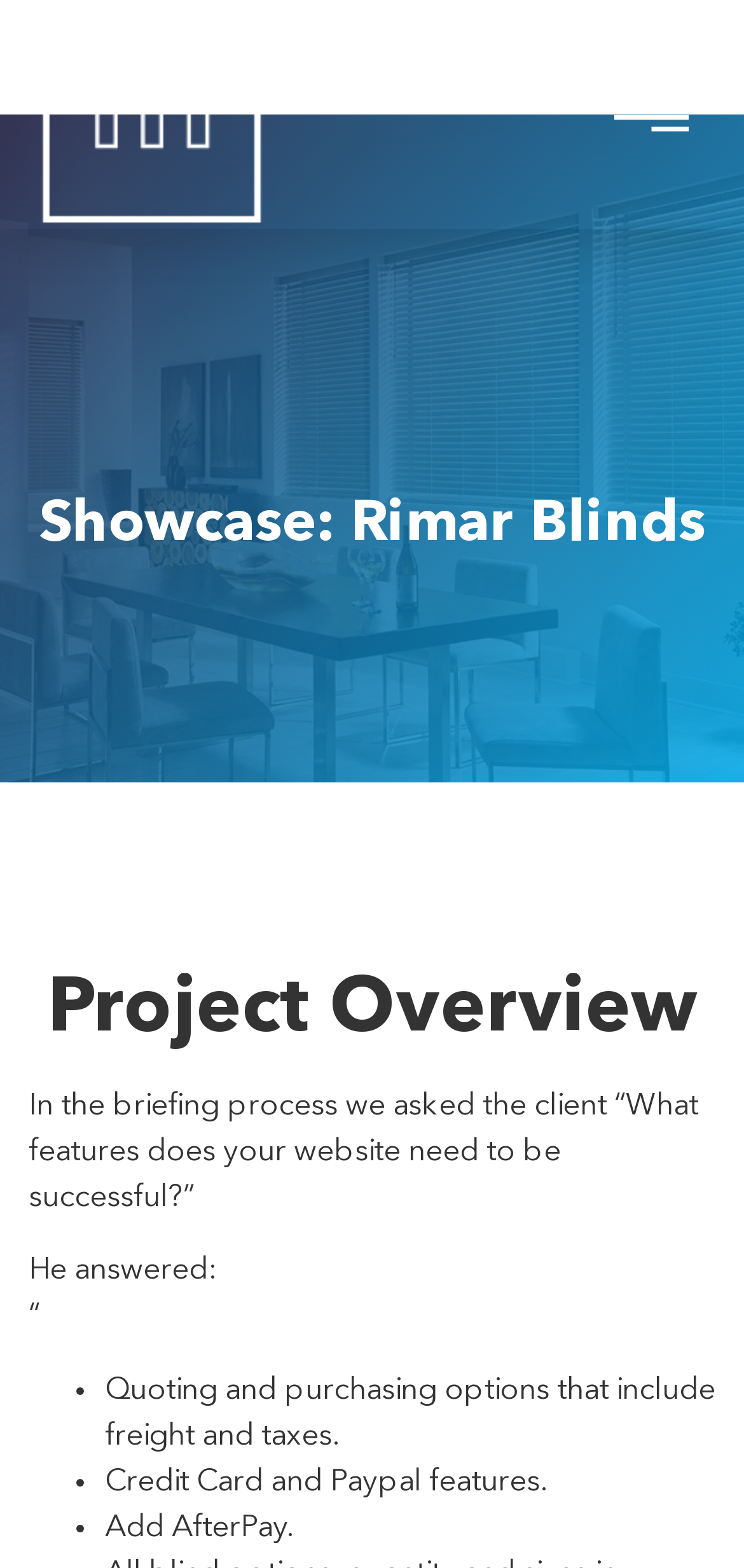Please provide a comprehensive response to the question below by analyzing the image: 
What is the purpose of the website?

The heading 'Showcase: Rimar Blinds' suggests that the purpose of the website is to showcase Rimar Blinds, possibly to display their products or services.